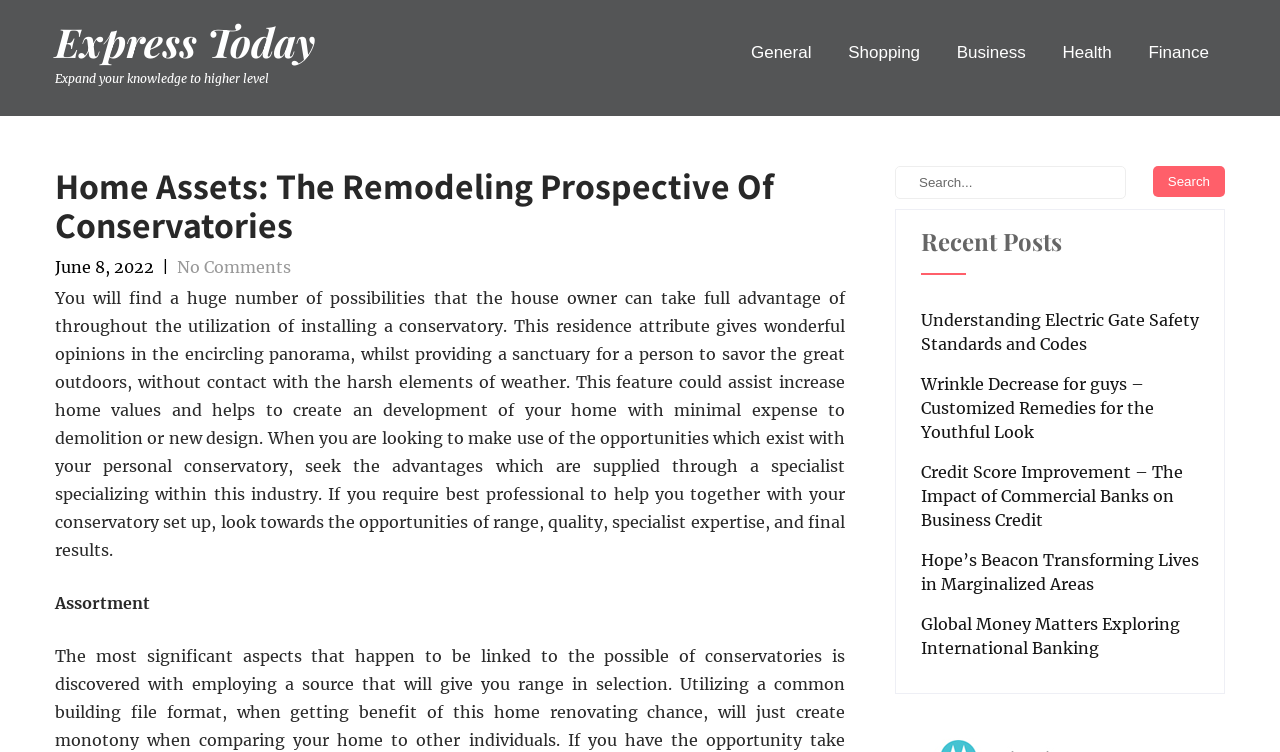Using the element description Business, predict the bounding box coordinates for the UI element. Provide the coordinates in (top-left x, top-left y, bottom-right x, bottom-right y) format with values ranging from 0 to 1.

[0.735, 0.037, 0.814, 0.103]